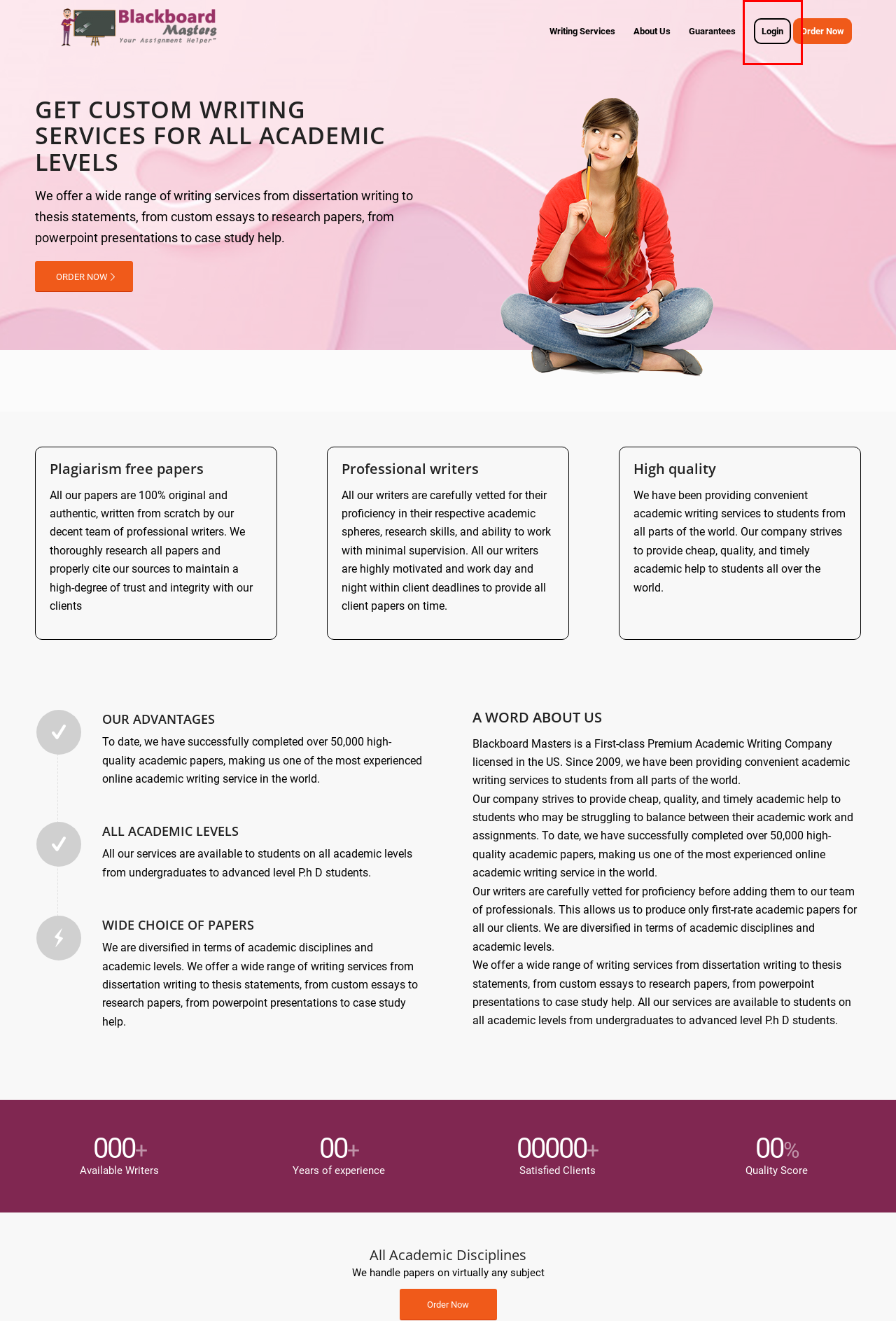Review the webpage screenshot provided, noting the red bounding box around a UI element. Choose the description that best matches the new webpage after clicking the element within the bounding box. The following are the options:
A. Kriesi | Dribbble
B. Privacy Policy - Blackboard Masters
C. Services - Blackboard Masters
D. Custom Research Paper - Blackboard Masters
E. About Us - Blackboard Masters
F. blackboardmasters.com
G. Case Study Help - Blackboard Masters
H. Term Paper Help - Blackboard Masters

F